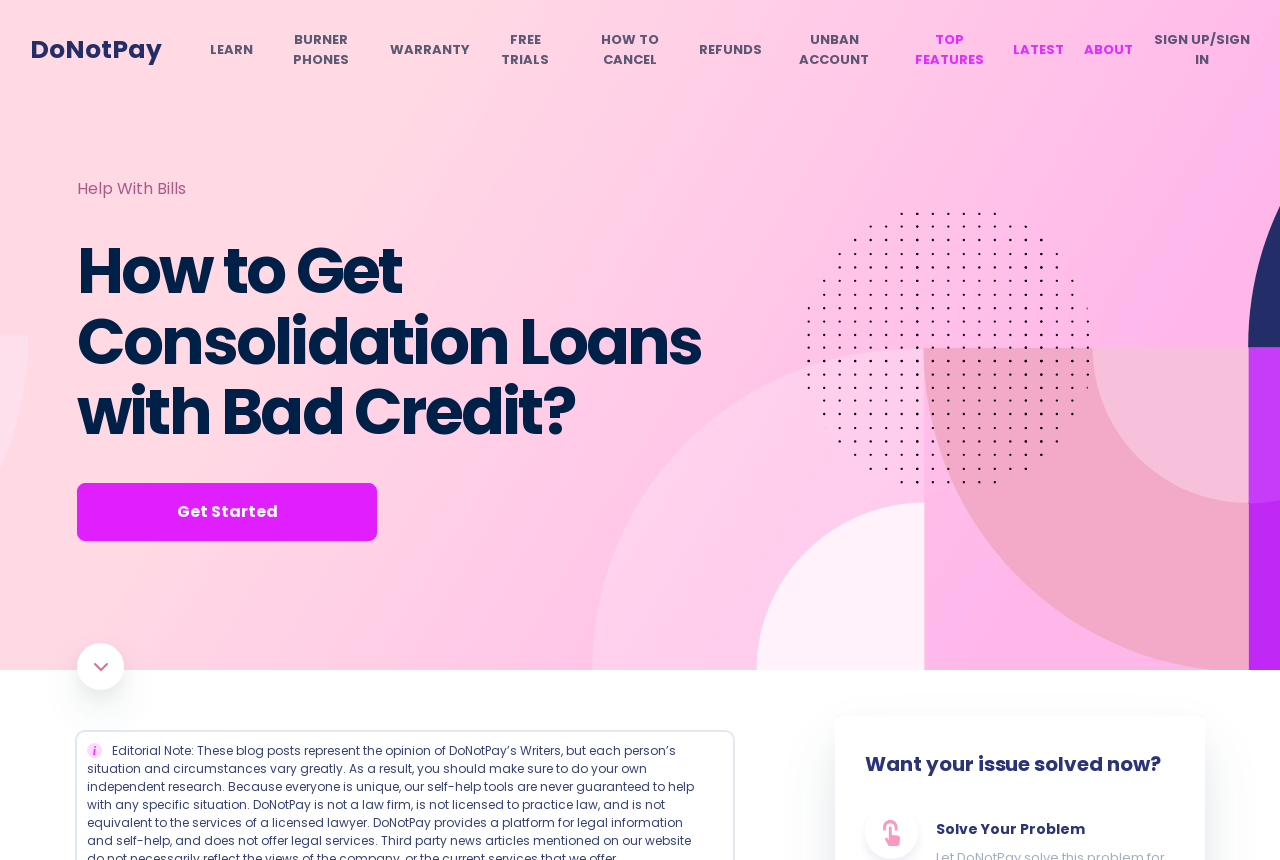What is the purpose of the 'Get Started' button?
Provide an in-depth and detailed explanation in response to the question.

The 'Get Started' button is located below the heading 'How to Get Consolidation Loans with Bad Credit?' and is likely the primary call-to-action on the webpage. Its purpose is to guide users to take the first step in getting consolidation loans, especially for those with bad credit.